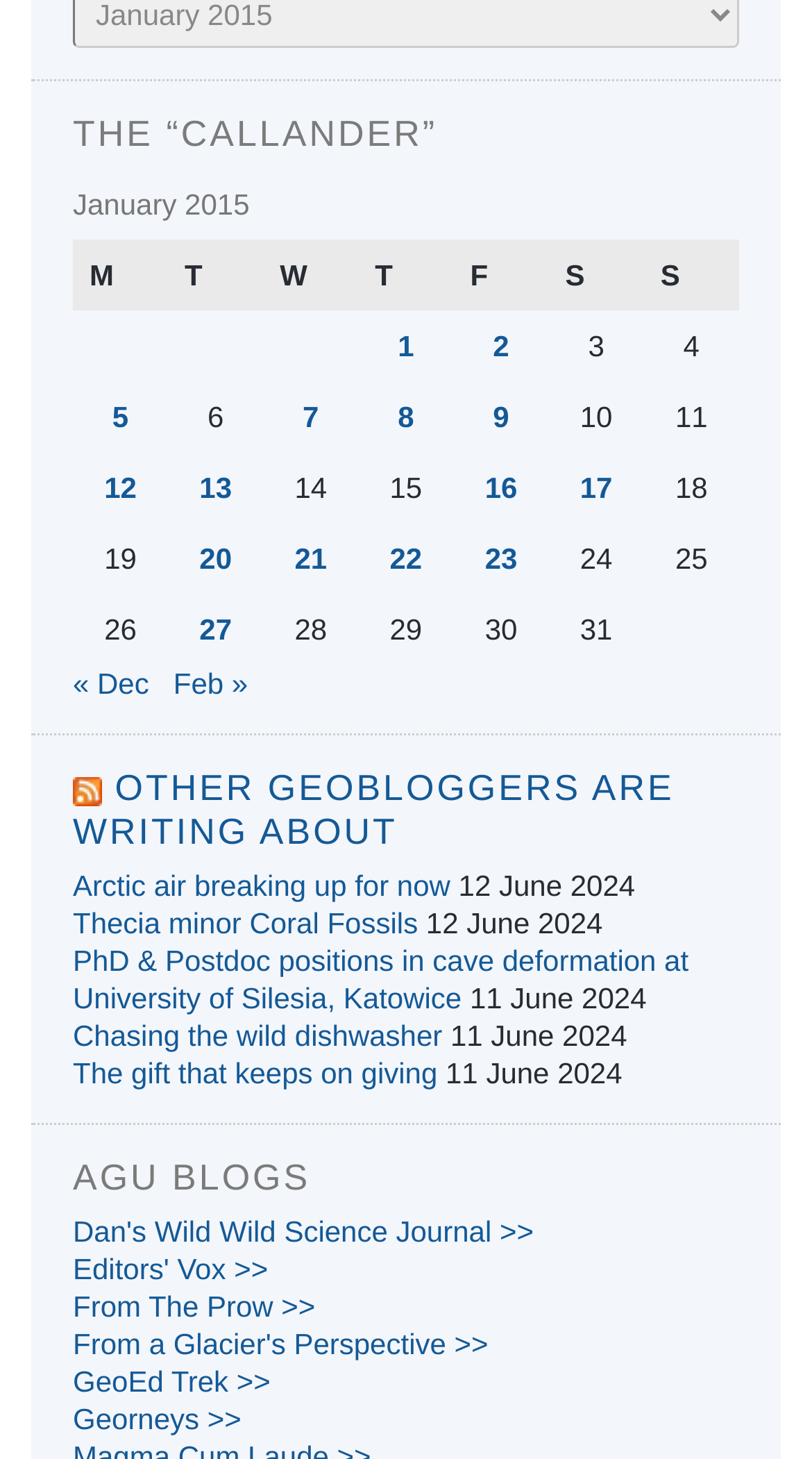Can you provide the bounding box coordinates for the element that should be clicked to implement the instruction: "View posts published on January 1, 2015"?

[0.49, 0.226, 0.51, 0.249]